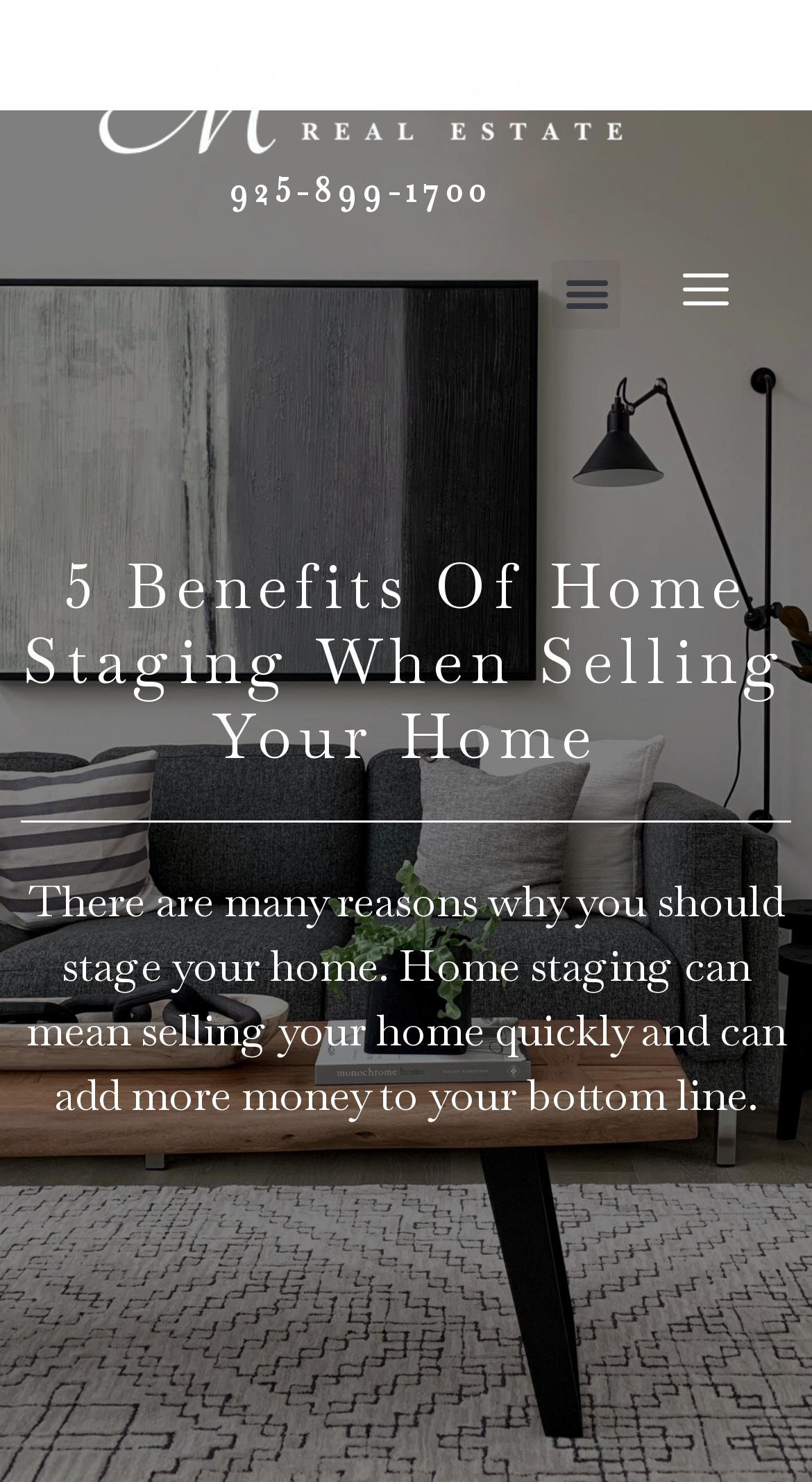What is the logo of the webpage?
Deliver a detailed and extensive answer to the question.

I found this information by looking at the image element with the text 'Logo' located at the top left of the webpage, which represents the logo of the webpage.